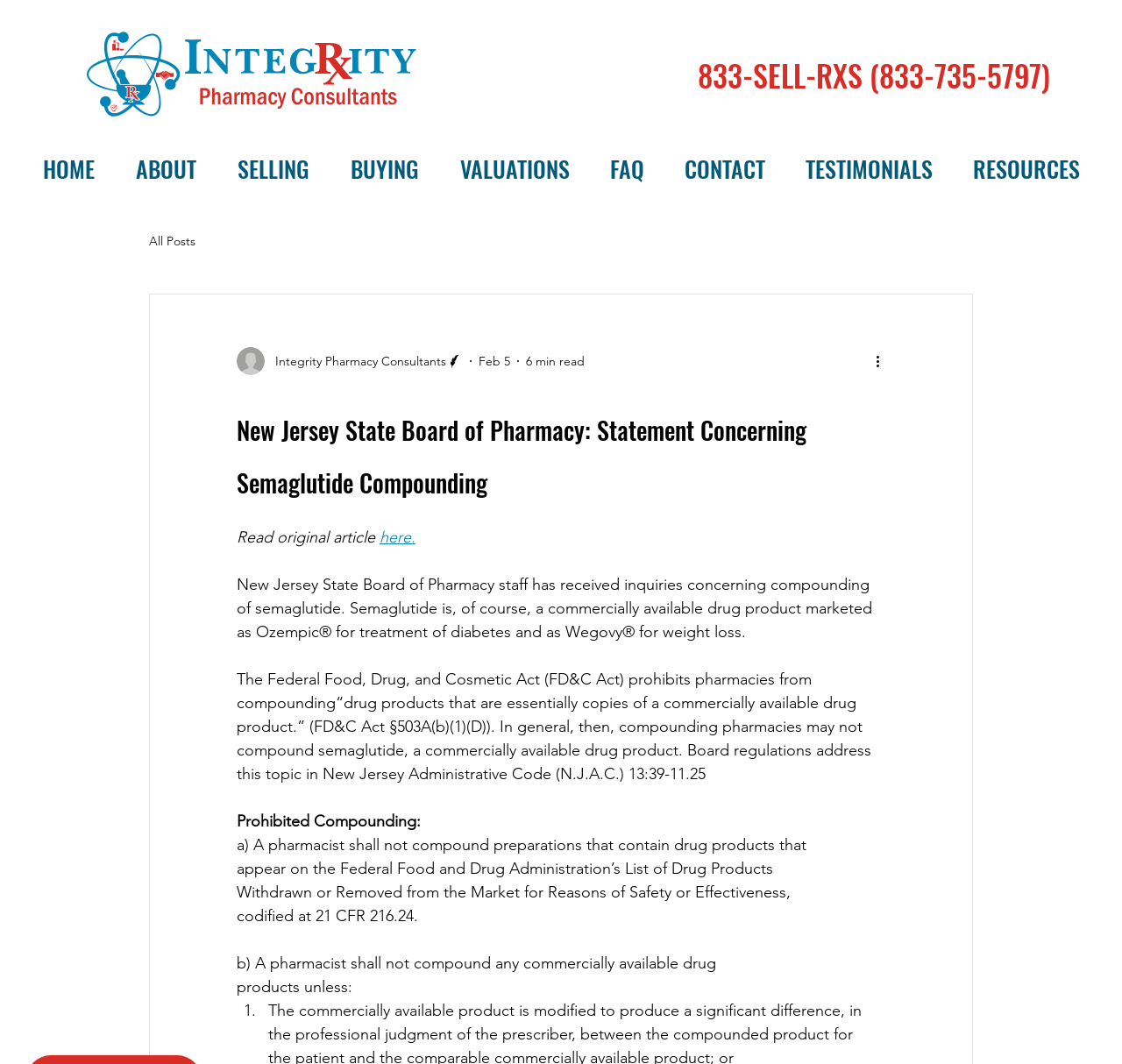What is the topic of the article?
Please provide a full and detailed response to the question.

The topic of the article is about Semaglutide Compounding, which is mentioned in the heading element with the text 'New Jersey State Board of Pharmacy: Statement Concerning Semaglutide Compounding'.